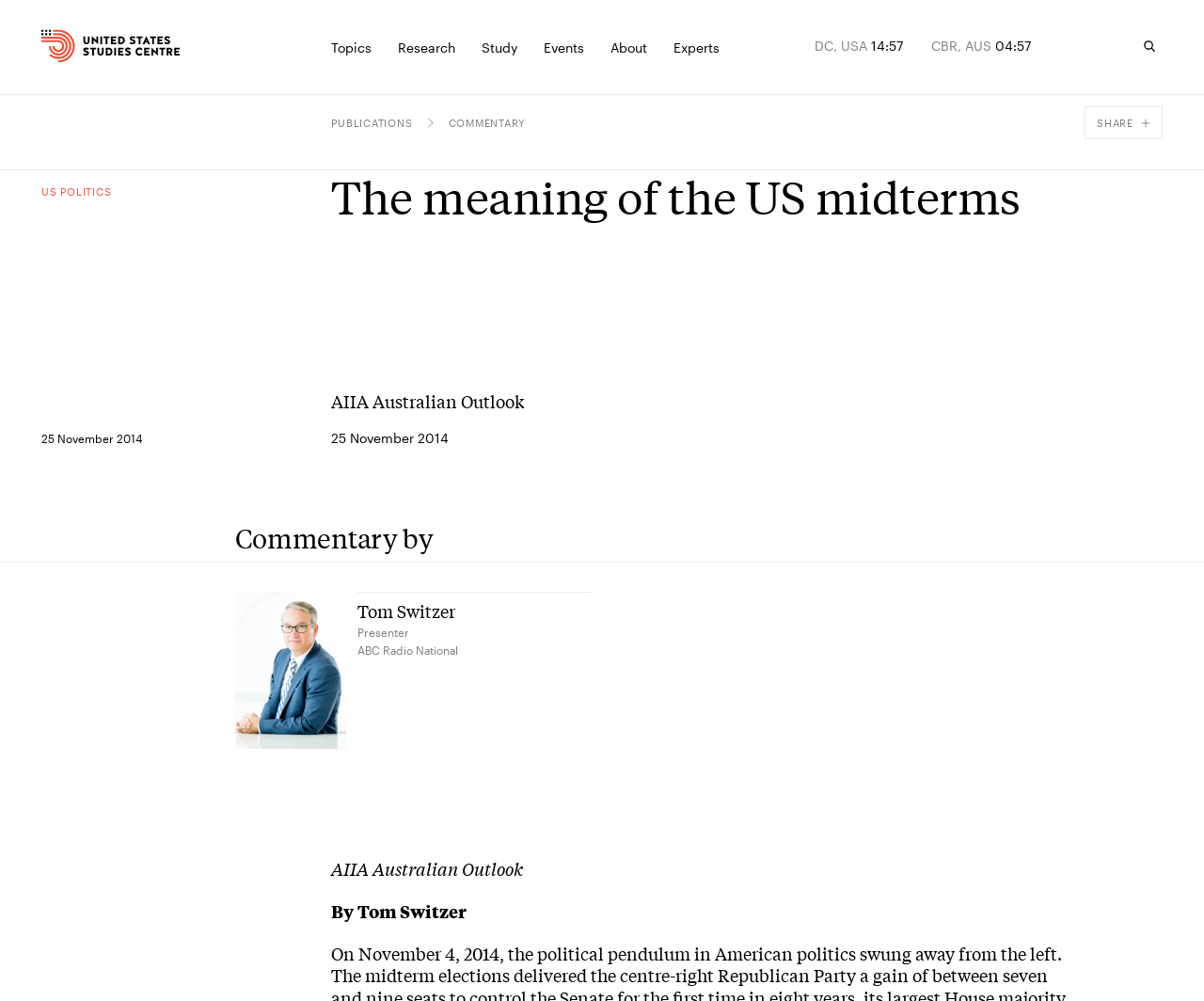Provide a brief response using a word or short phrase to this question:
What is the current time in DC, USA?

14:57